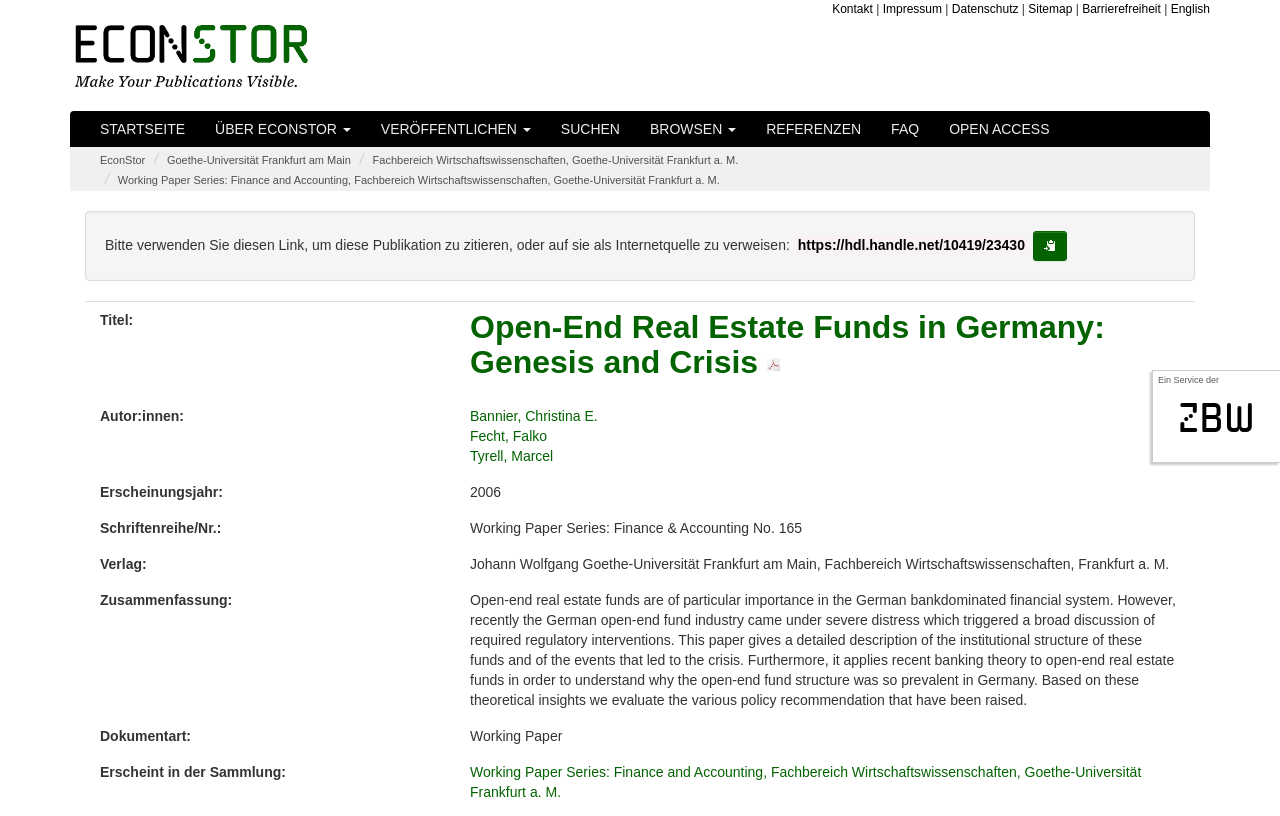Please locate the bounding box coordinates of the element that should be clicked to complete the given instruction: "Click on the 'Open-End Real Estate Funds in Germany: Genesis and Crisis' link".

[0.367, 0.379, 0.863, 0.466]